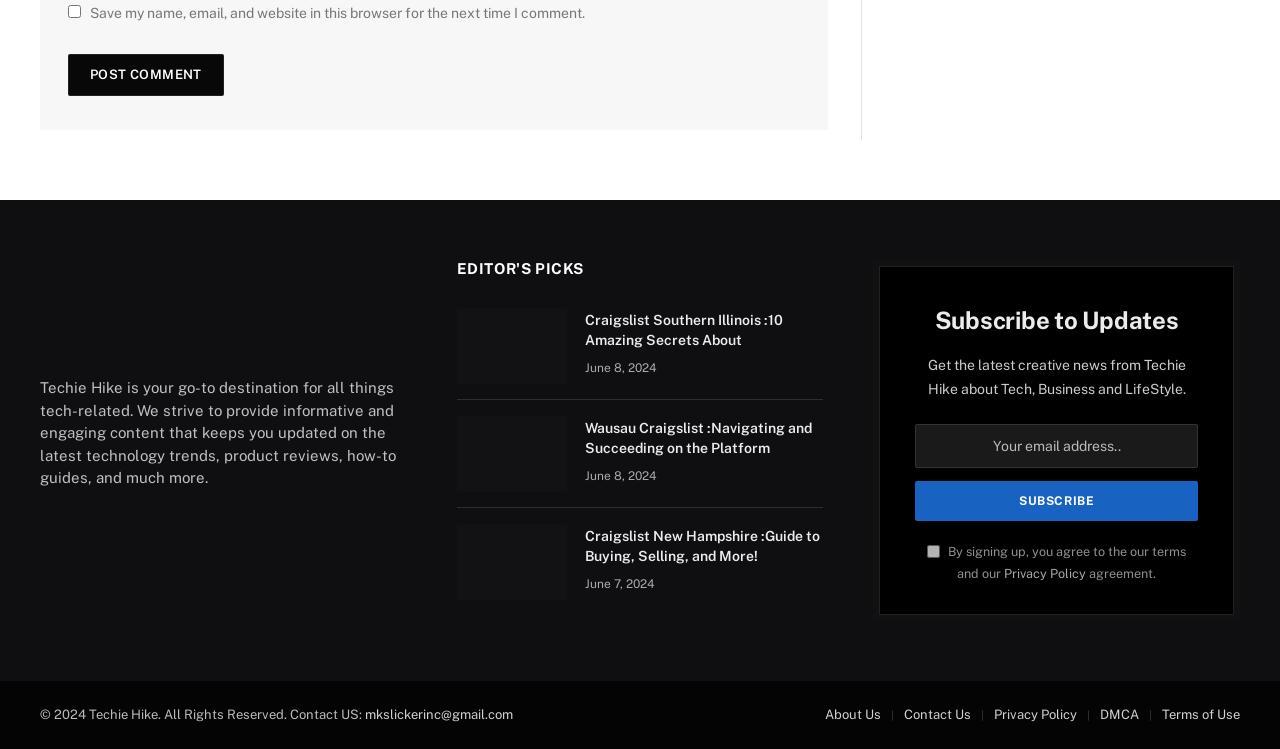What is the copyright year of Techie Hike?
Use the information from the screenshot to give a comprehensive response to the question.

The copyright year of Techie Hike is 2024, as indicated by the StaticText '© 2024 Techie Hike. All Rights Reserved.' at the bottom of the webpage.